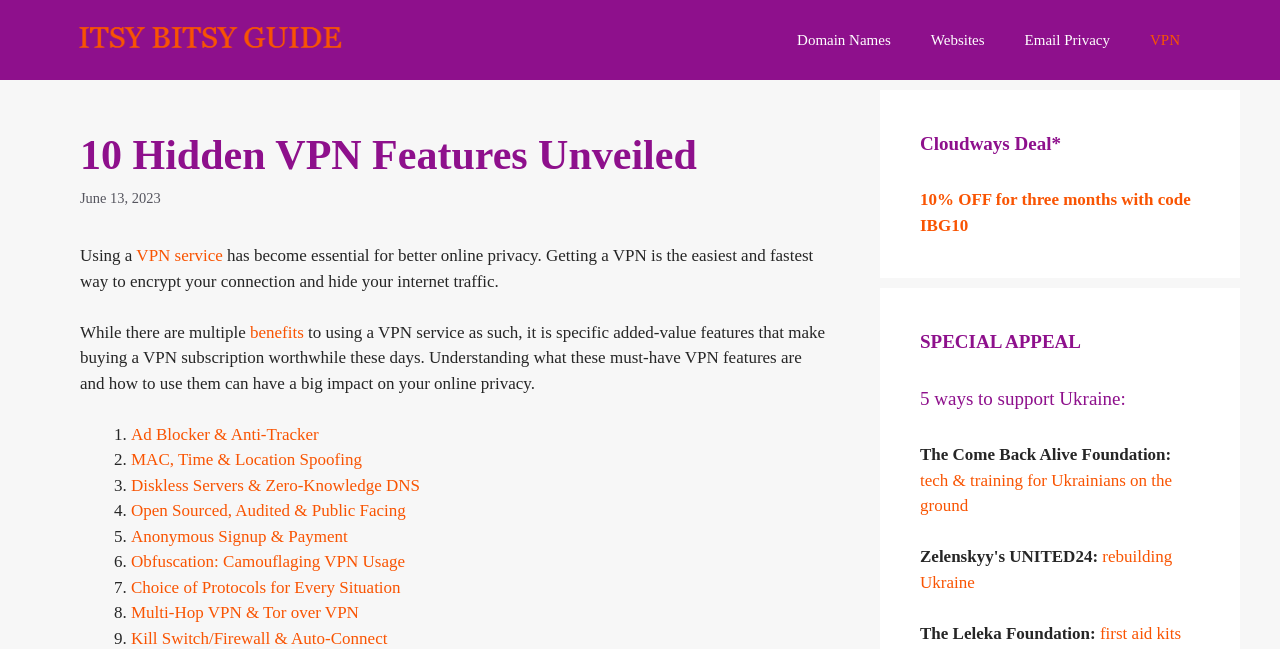What is the special appeal mentioned on the webpage?
Please provide a single word or phrase based on the screenshot.

Support Ukraine